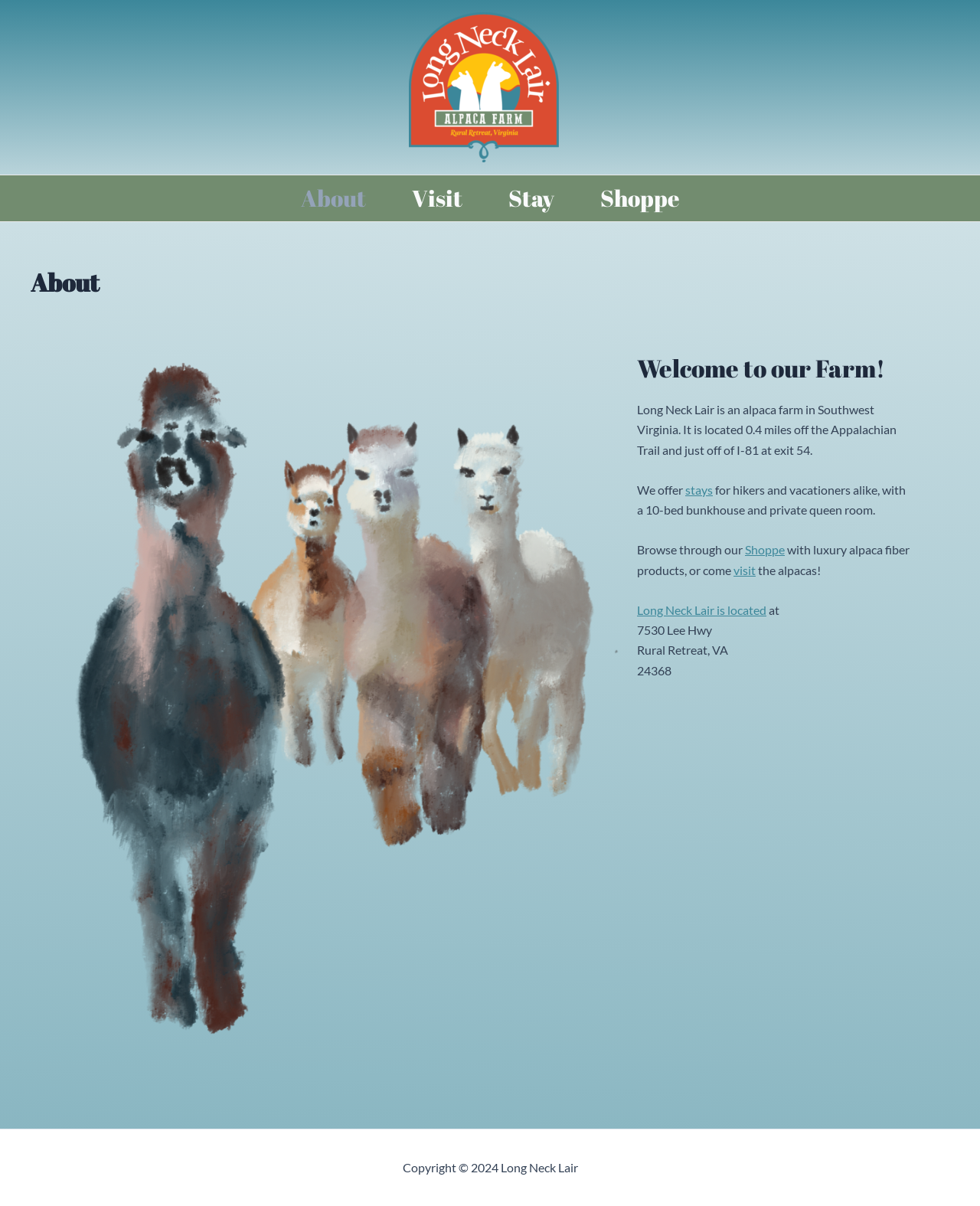Locate the bounding box of the UI element described by: "alt="Long Neck Lair"" in the given webpage screenshot.

[0.417, 0.065, 0.57, 0.077]